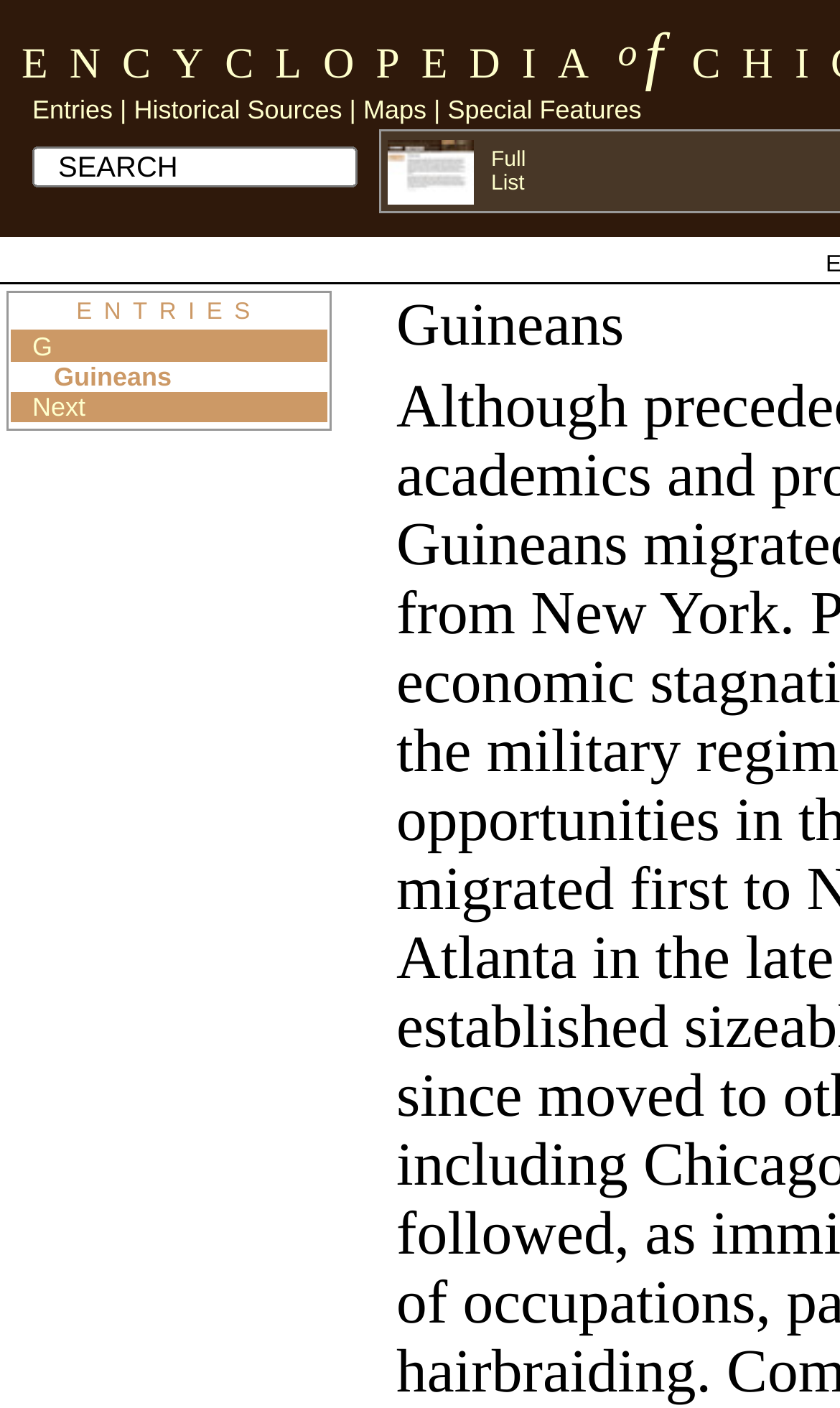Please answer the following question using a single word or phrase: 
How many rows are in the table?

3